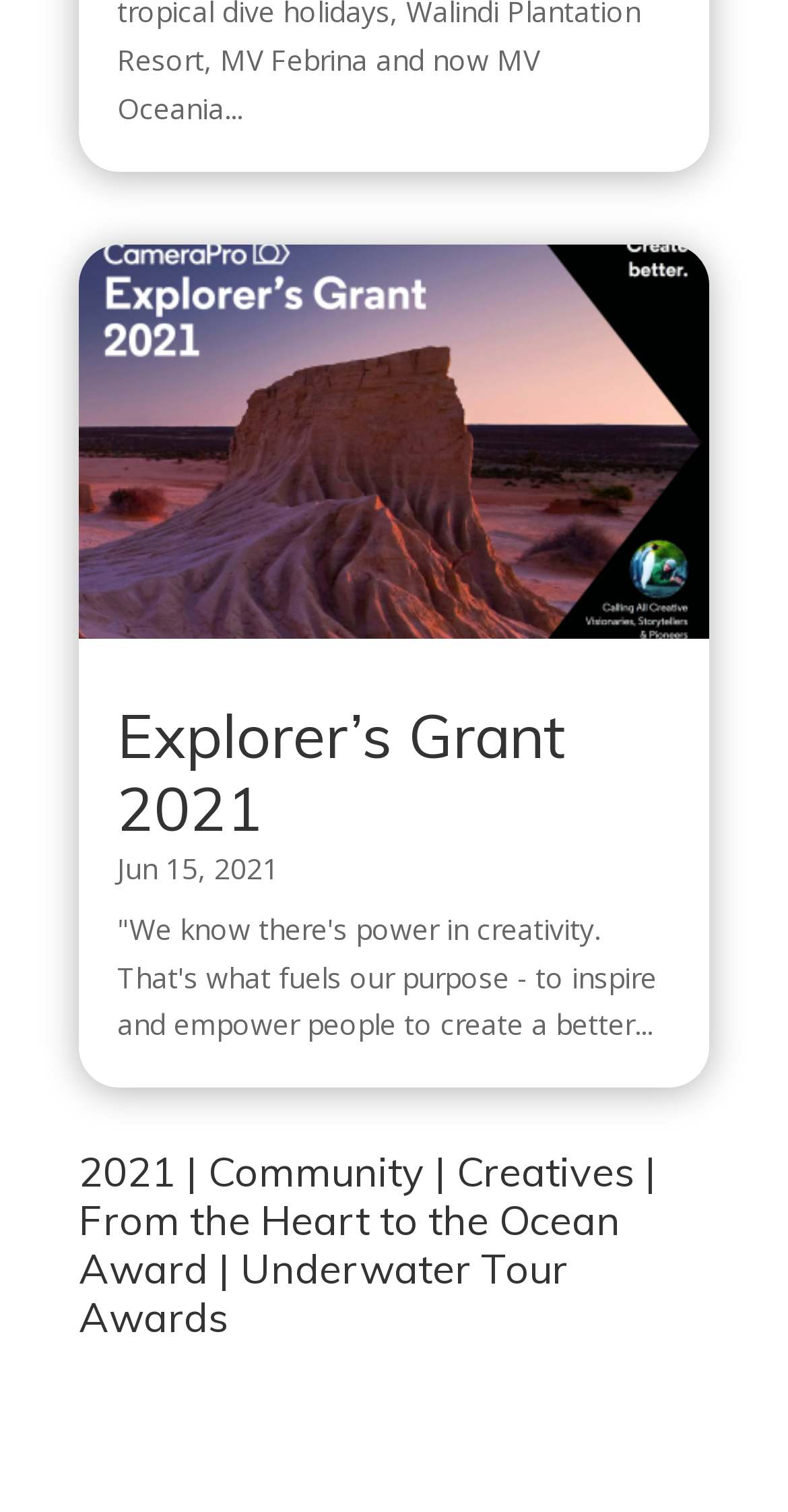Use a single word or phrase to answer the question:
What is the date of the article?

Jun 15, 2021